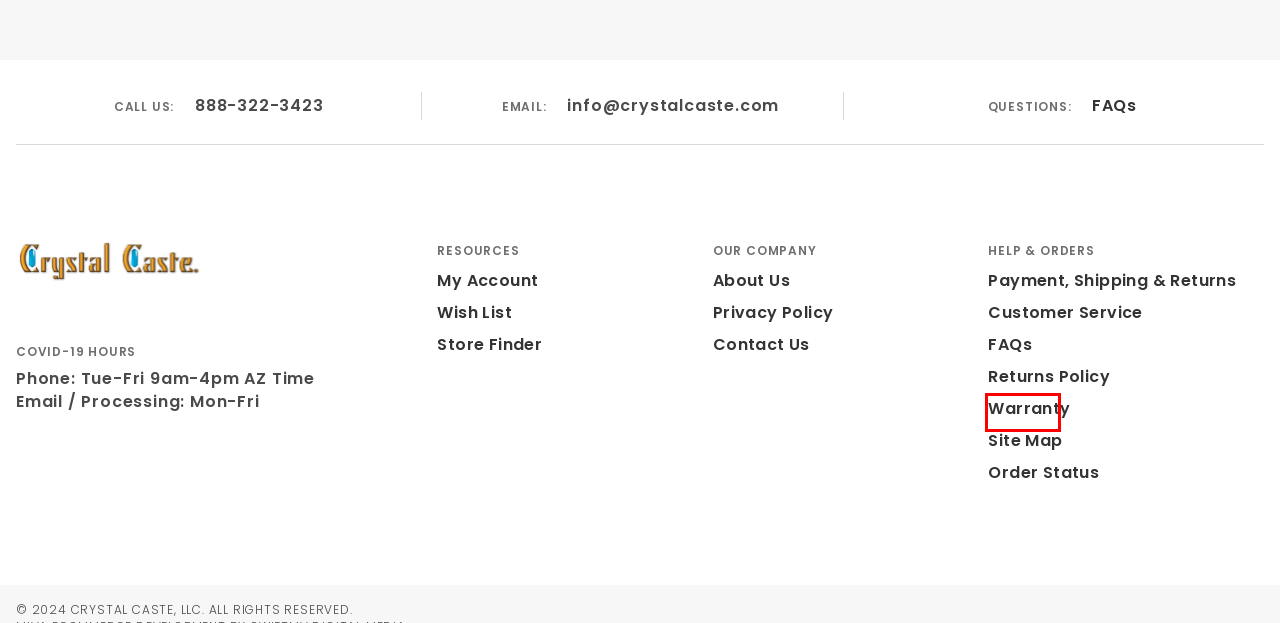You are given a screenshot of a webpage within which there is a red rectangle bounding box. Please choose the best webpage description that matches the new webpage after clicking the selected element in the bounding box. Here are the options:
A. Crystal Caste: About Us
B. Crystal Caste: Site Map
C. Crystal Caste: Wish Lists
D. Crystal Caste: Privacy Policy
E. E-Commerce – Selling Online | SwiftMV Digital Media
F. Miva Ecommerce Platform
G. Crystal Caste: Payment, Shipping & Returns Policy
H. Crystal Caste: Frequently Asked Questions

B